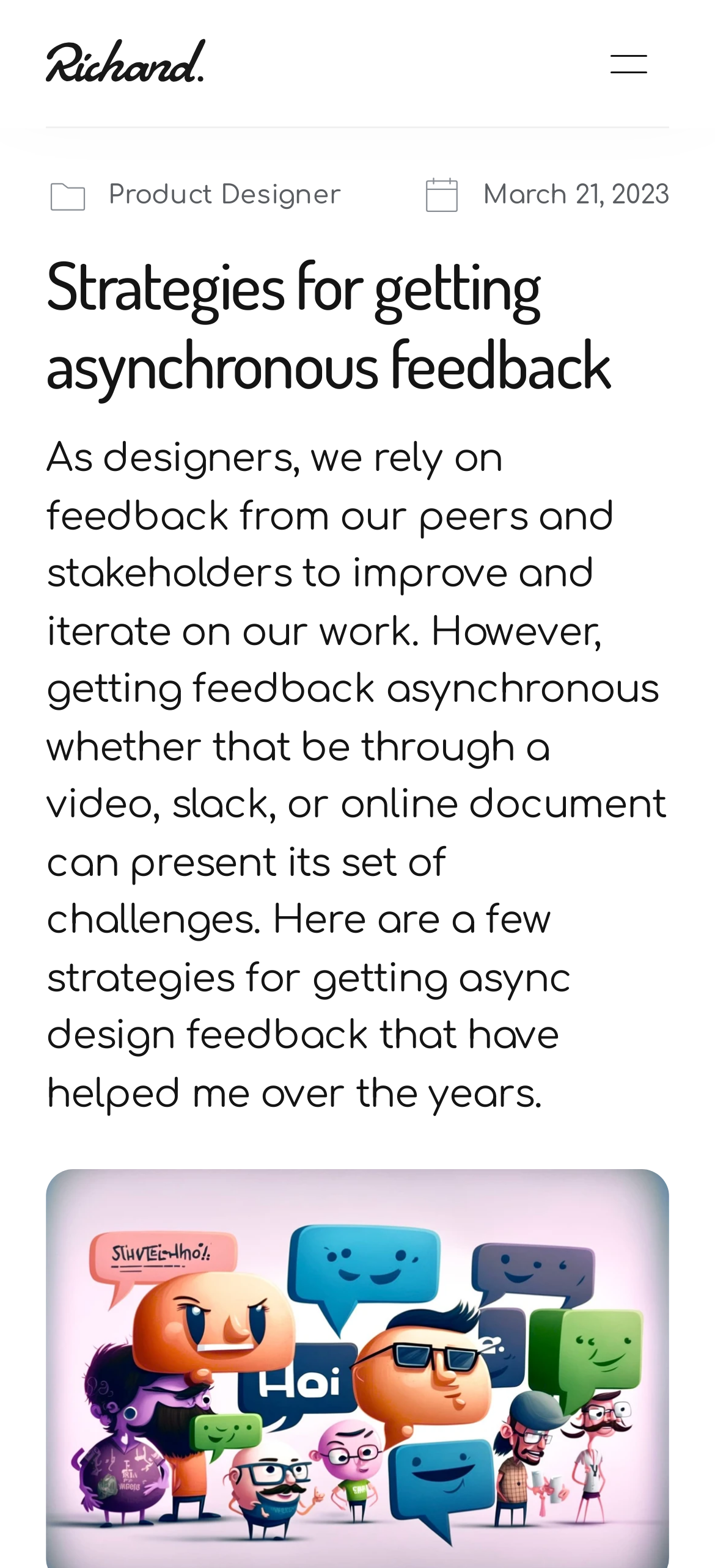What is the profession mentioned on the webpage?
Using the image, respond with a single word or phrase.

Product Designer